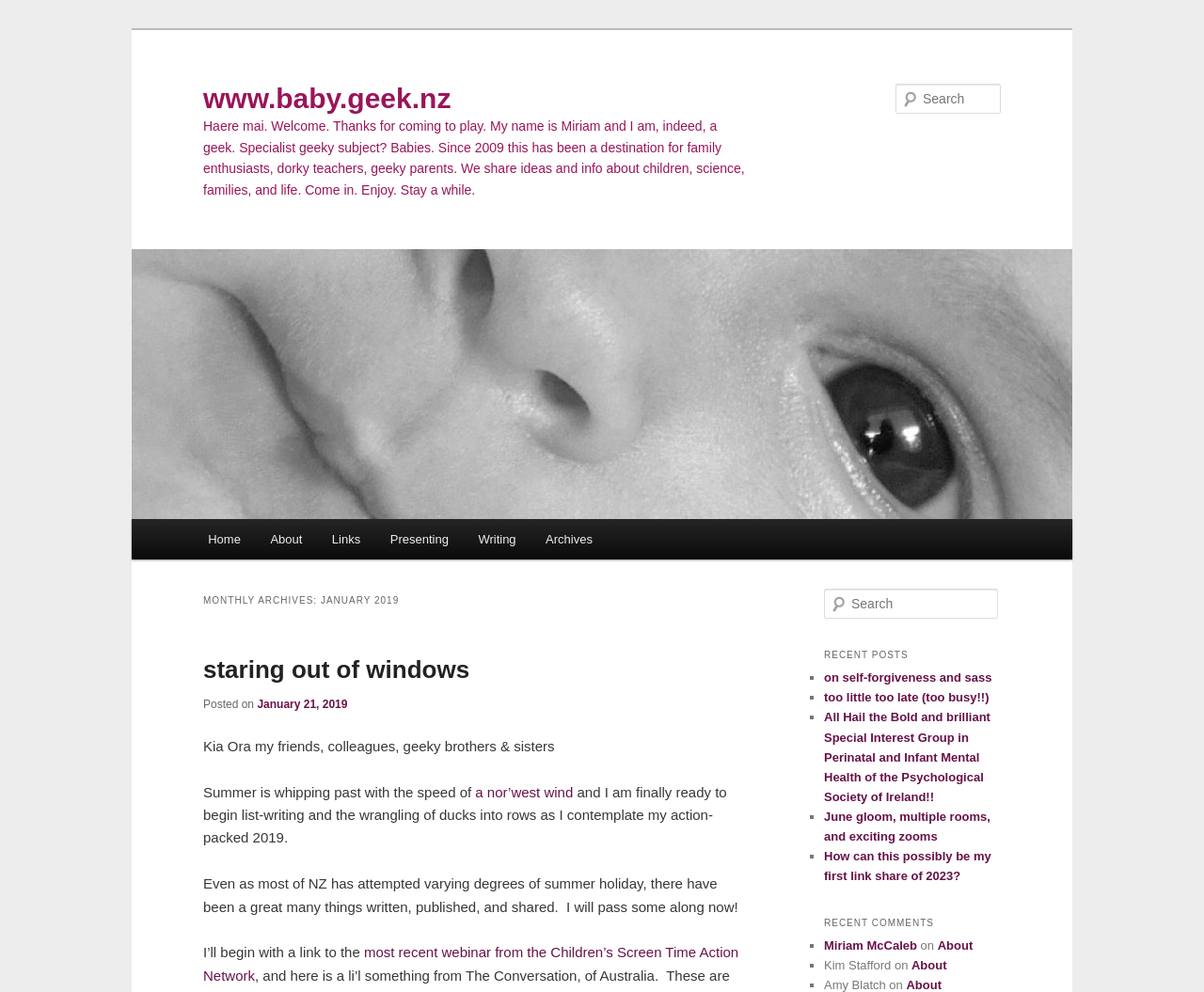Please identify the bounding box coordinates of the element's region that needs to be clicked to fulfill the following instruction: "Learn more about Contact Mover & Account Sync". The bounding box coordinates should consist of four float numbers between 0 and 1, i.e., [left, top, right, bottom].

None